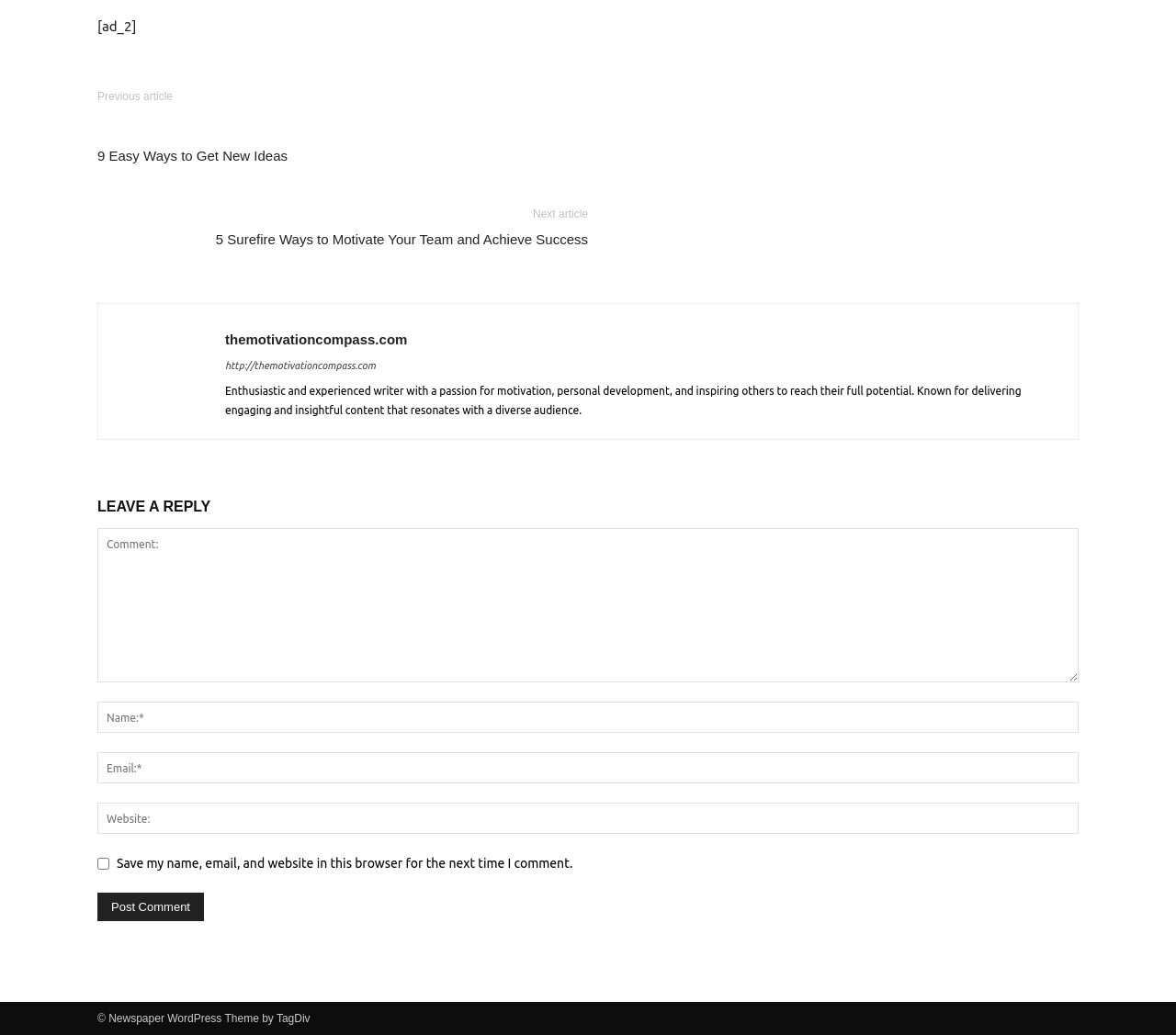What is the purpose of the textboxes?
Using the visual information, answer the question in a single word or phrase.

To leave a reply